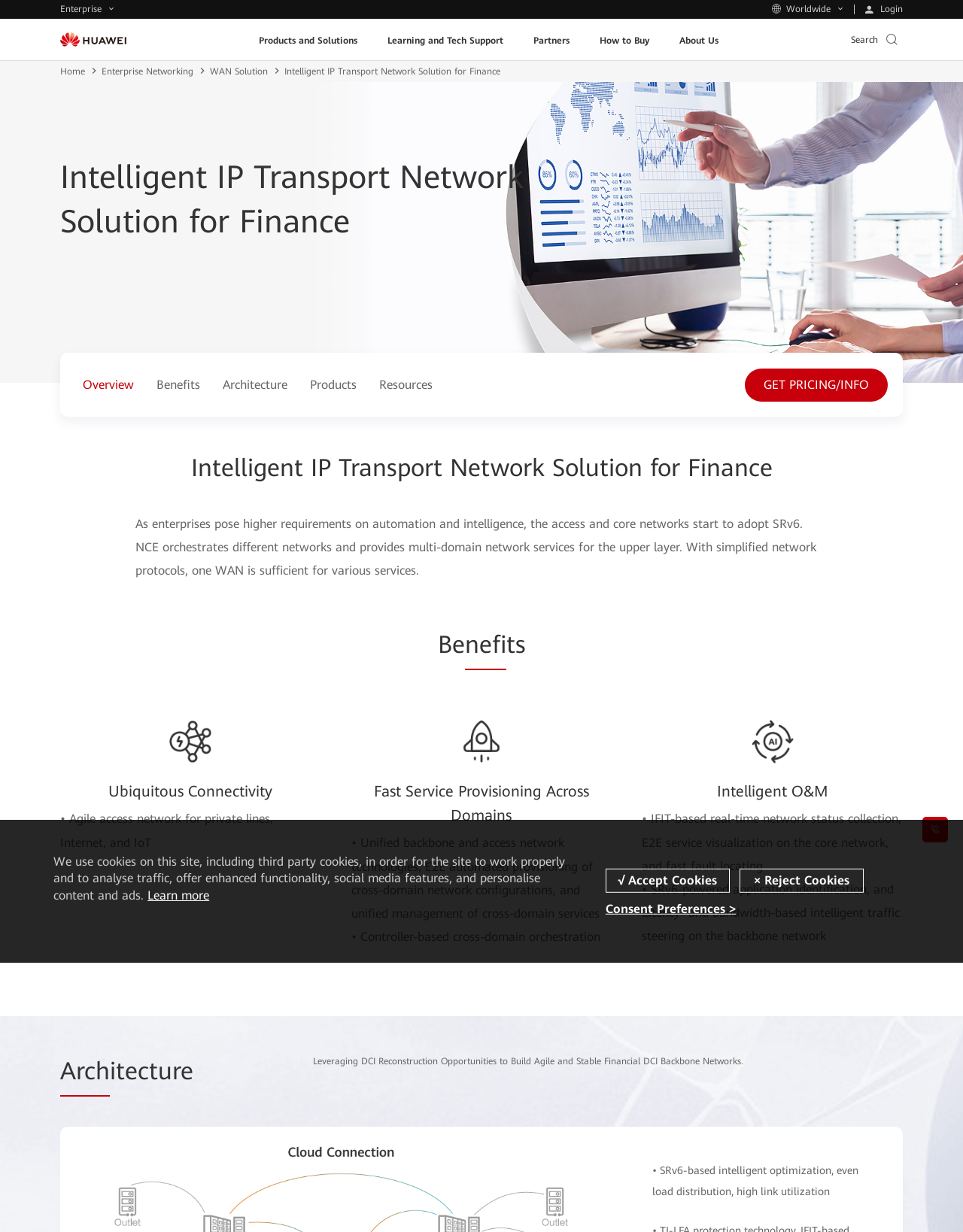Explain the webpage in detail, including its primary components.

The webpage is about Huawei's Intelligent IP Transport Network Solution for Finance. At the top, there is a navigation bar with links to "Home", "Enterprise Networking", "WAN Solution", and others. On the top right, there is a search bar and a login link. The Huawei logo is located at the top left.

Below the navigation bar, there is a heading that reads "Intelligent IP Transport Network Solution for Finance". Underneath, there are five tabs: "Overview", "Benefits", "Architecture", "Products", and "Resources".

The main content of the page is divided into three sections. The first section describes the solution, stating that it adopts SRv6 and provides multi-domain network services. The second section highlights the benefits, including automatic service provisioning, ubiquitous connectivity, fast service provisioning across domains, and intelligent O&M. There are images and detailed descriptions for each benefit.

The third section is about the architecture, which leverages DCI reconstruction opportunities to build agile and stable financial DCI backbone networks. There is a detailed description of the architecture, including SRv6-based intelligent optimization and even load distribution.

At the bottom of the page, there is a notice about the use of cookies on the site, with options to accept, reject, or customize cookie preferences.